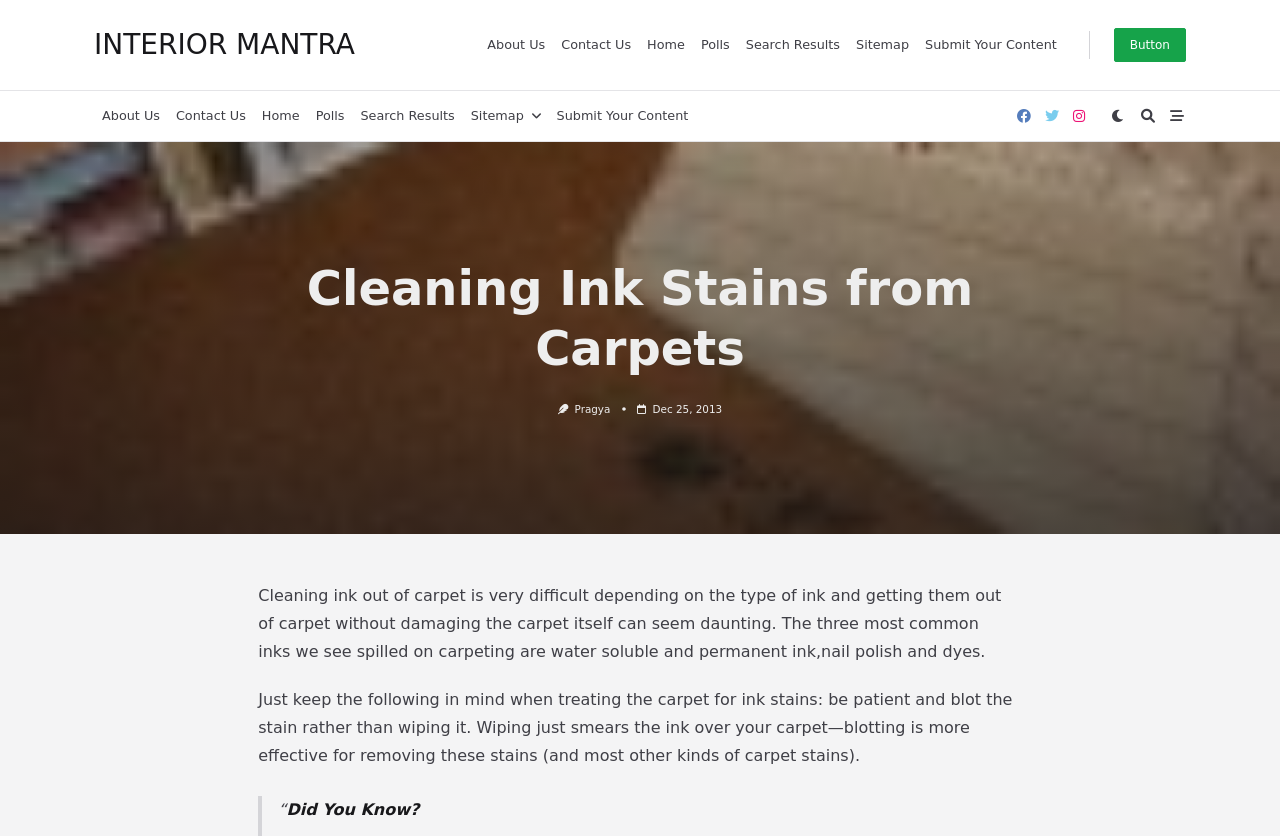Identify the bounding box coordinates for the element you need to click to achieve the following task: "Click on the 'Contact Us' link". Provide the bounding box coordinates as four float numbers between 0 and 1, in the form [left, top, right, bottom].

[0.432, 0.027, 0.499, 0.081]